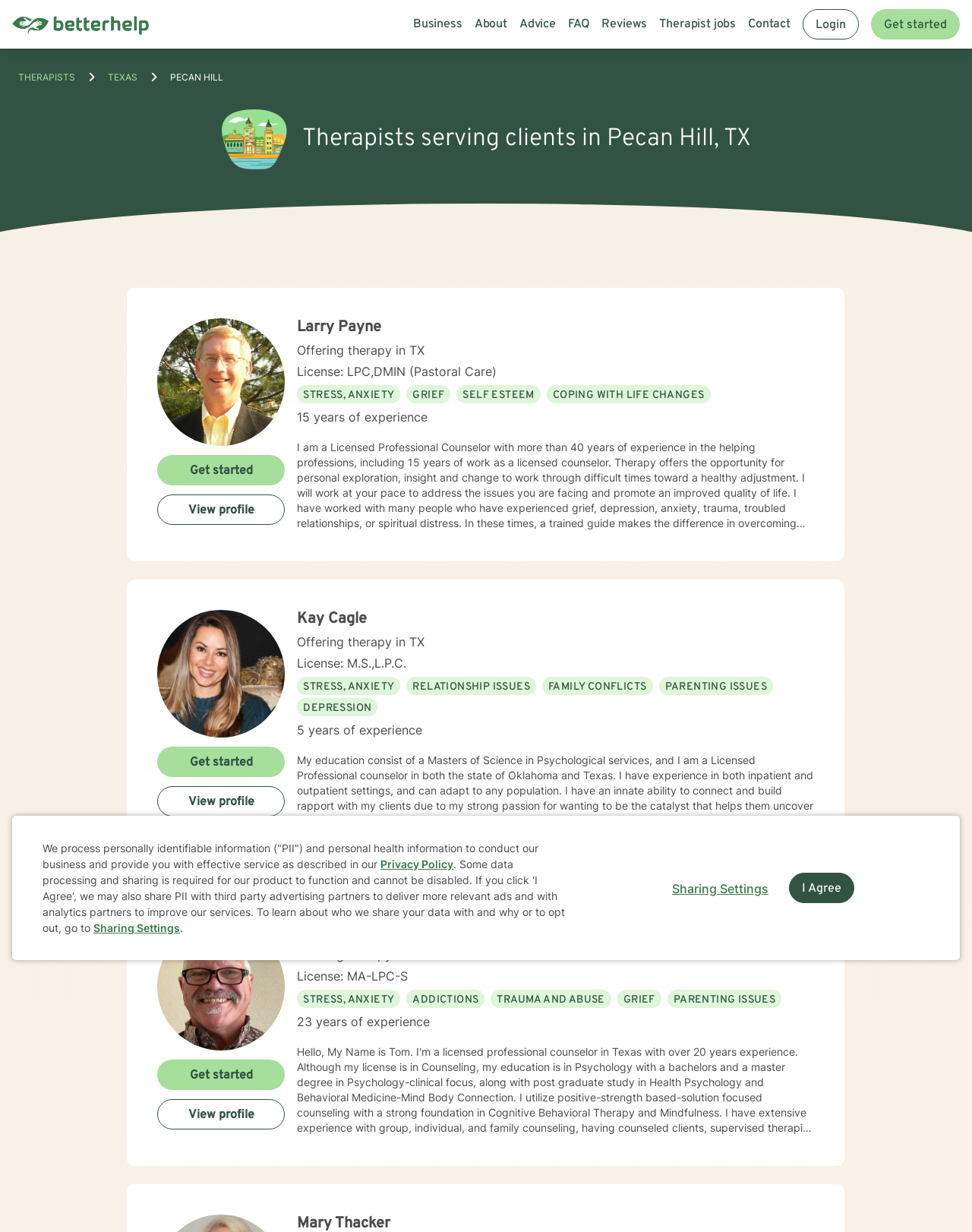Provide the bounding box coordinates in the format (top-left x, top-left y, bottom-right x, bottom-right y). All values are floating point numbers between 0 and 1. Determine the bounding box coordinate of the UI element described as: parent_node: Larry Payne

[0.162, 0.258, 0.293, 0.431]